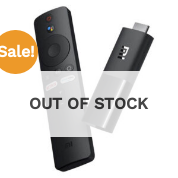What is the purpose of the remote control?
We need a detailed and exhaustive answer to the question. Please elaborate.

The purpose of the remote control can be inferred from the caption, which states that it is designed for 'user-friendly navigation', implying that it is an essential accessory for a seamless streaming experience with the Xiaomi MI TV FHD Stick.